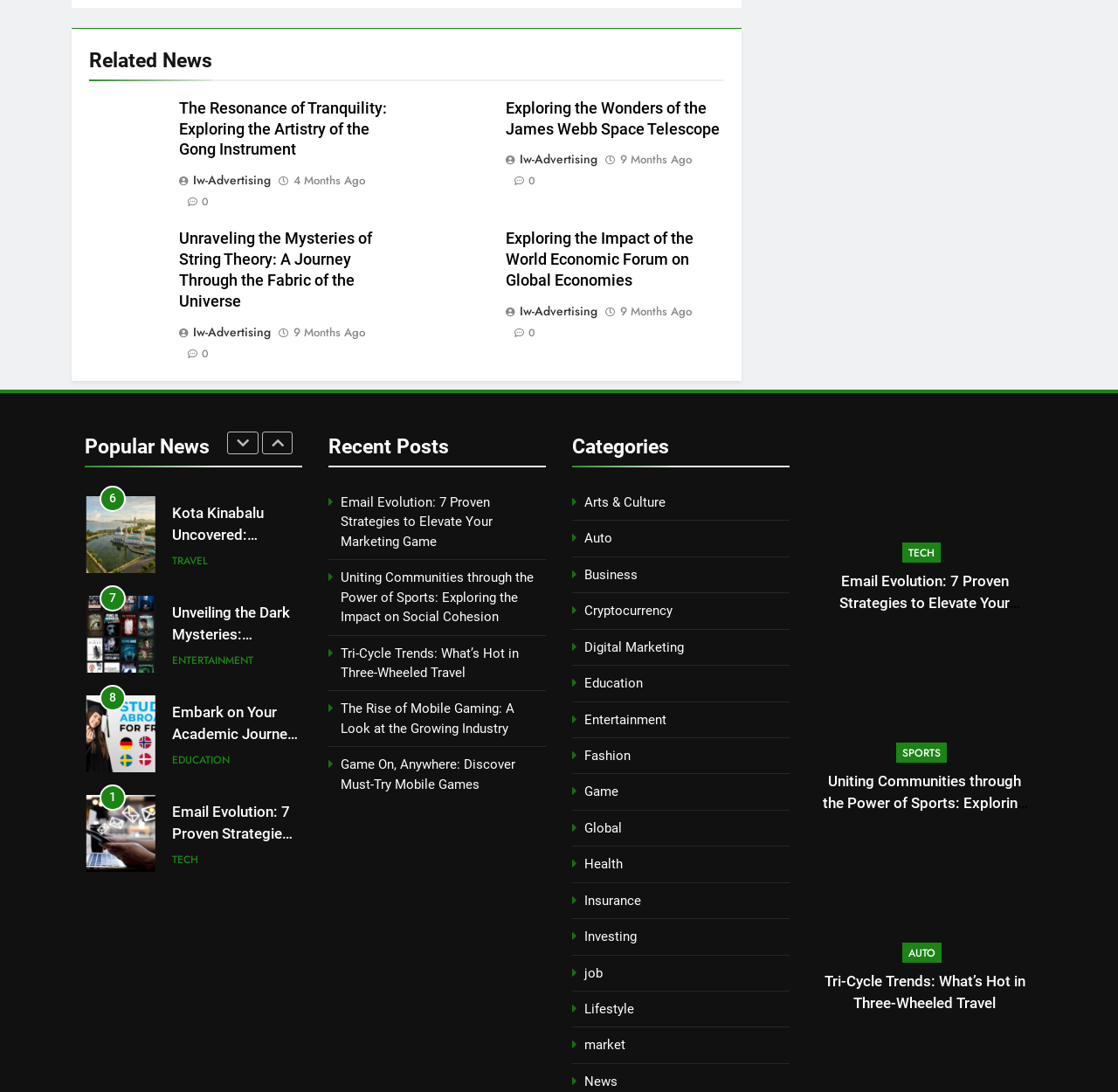Locate the bounding box of the UI element based on this description: "4 months ago". Provide four float numbers between 0 and 1 as [left, top, right, bottom].

[0.263, 0.159, 0.327, 0.173]